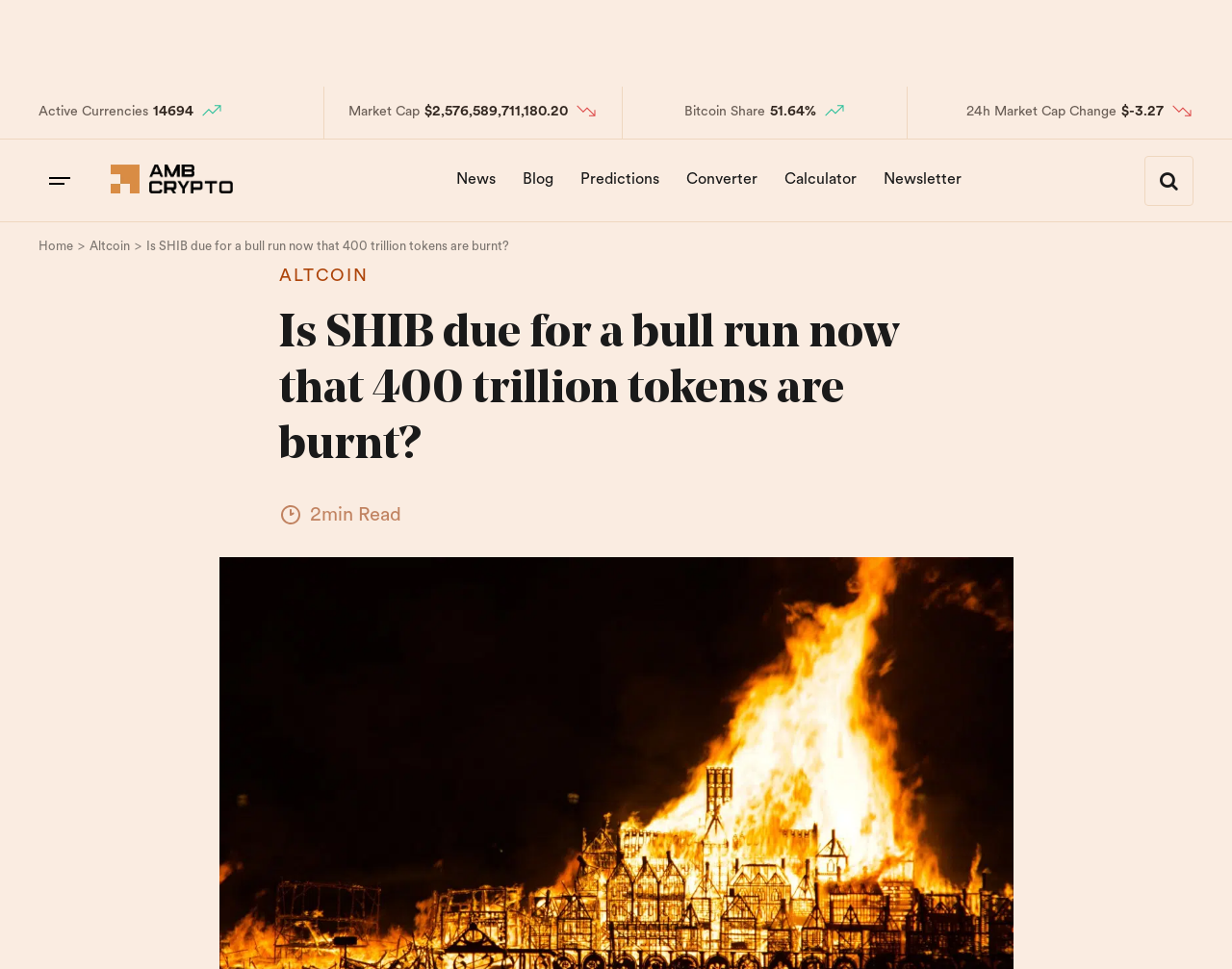Give an extensive and precise description of the webpage.

The webpage appears to be an article from AMBCrypto, a cryptocurrency news and information website. At the top, there is a navigation bar with links to various sections of the website, including Home, Altcoin, and Newsletter. Below the navigation bar, there is a breadcrumb trail showing the current article's location within the website's hierarchy.

The main content of the webpage is an article titled "Is SHIB due for a bull run now that 400 trillion tokens are burnt?" which takes up most of the page. The article's title is also displayed as a heading above the content. To the left of the article title, there is a small image.

Above the article, there is a section displaying various cryptocurrency market metrics, including the number of active currencies, market capitalization, Bitcoin's share of the market, and the 24-hour market capitalization change. Each metric is accompanied by a small image and a numerical value.

Below the market metrics section, there are several links to other sections of the website, including News, Blog, Predictions, Converter, and Calculator. These links are arranged horizontally across the page.

The article itself appears to be a short read, with a estimated reading time of 2 minutes, as indicated by a small text label above the content.